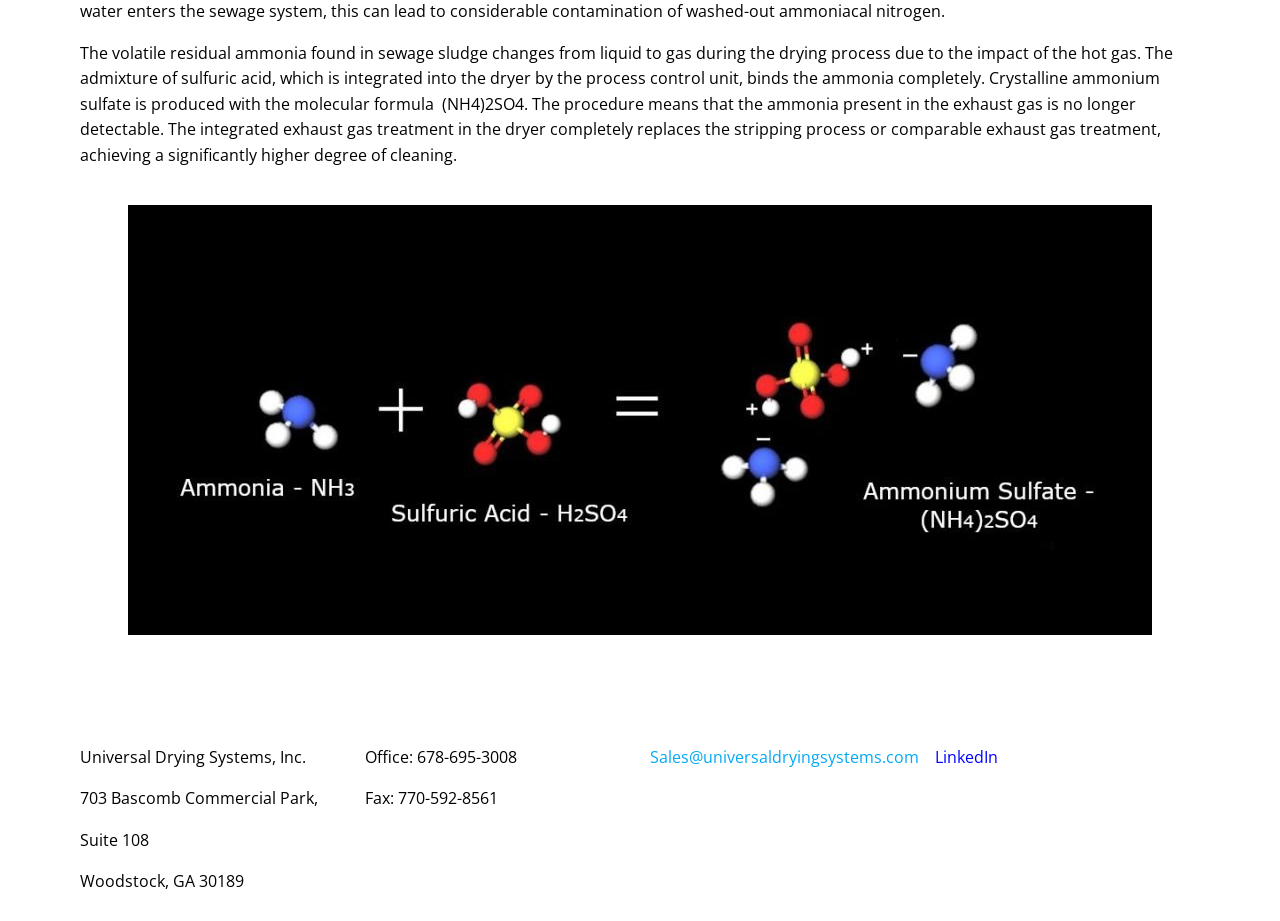Locate the bounding box of the user interface element based on this description: "Sales@universaldryingsystems.com".

[0.508, 0.81, 0.718, 0.833]